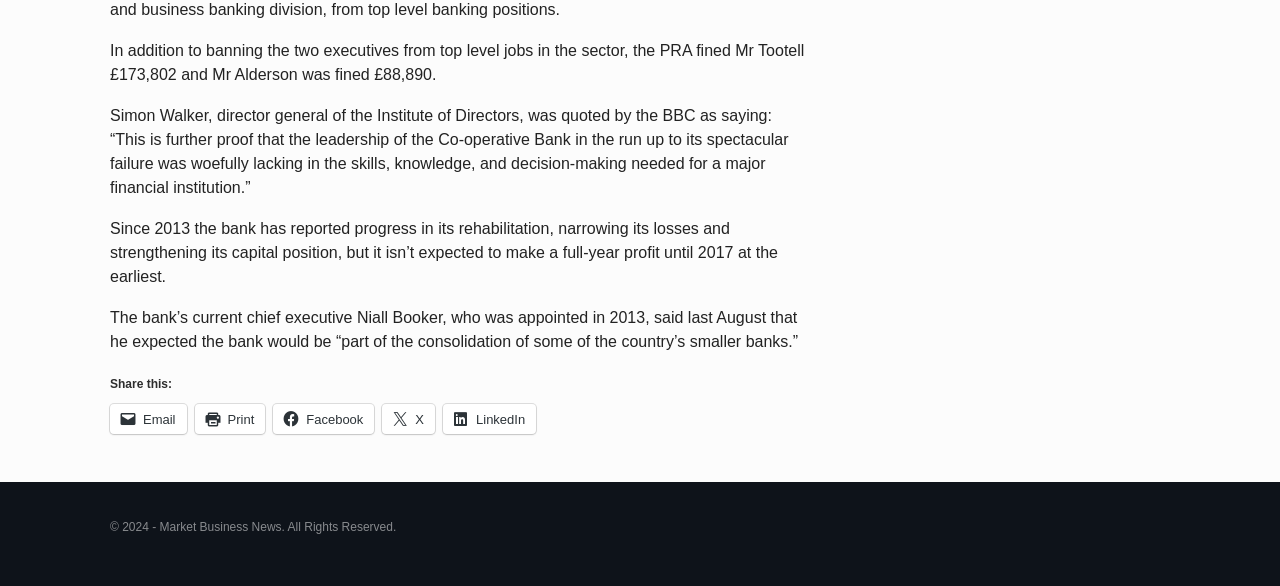Who was fined £173,802?
We need a detailed and exhaustive answer to the question. Please elaborate.

According to the text, 'In addition to banning the two executives from top level jobs in the sector, the PRA fined Mr Tootell £173,802 and Mr Alderson was fined £88,890.'